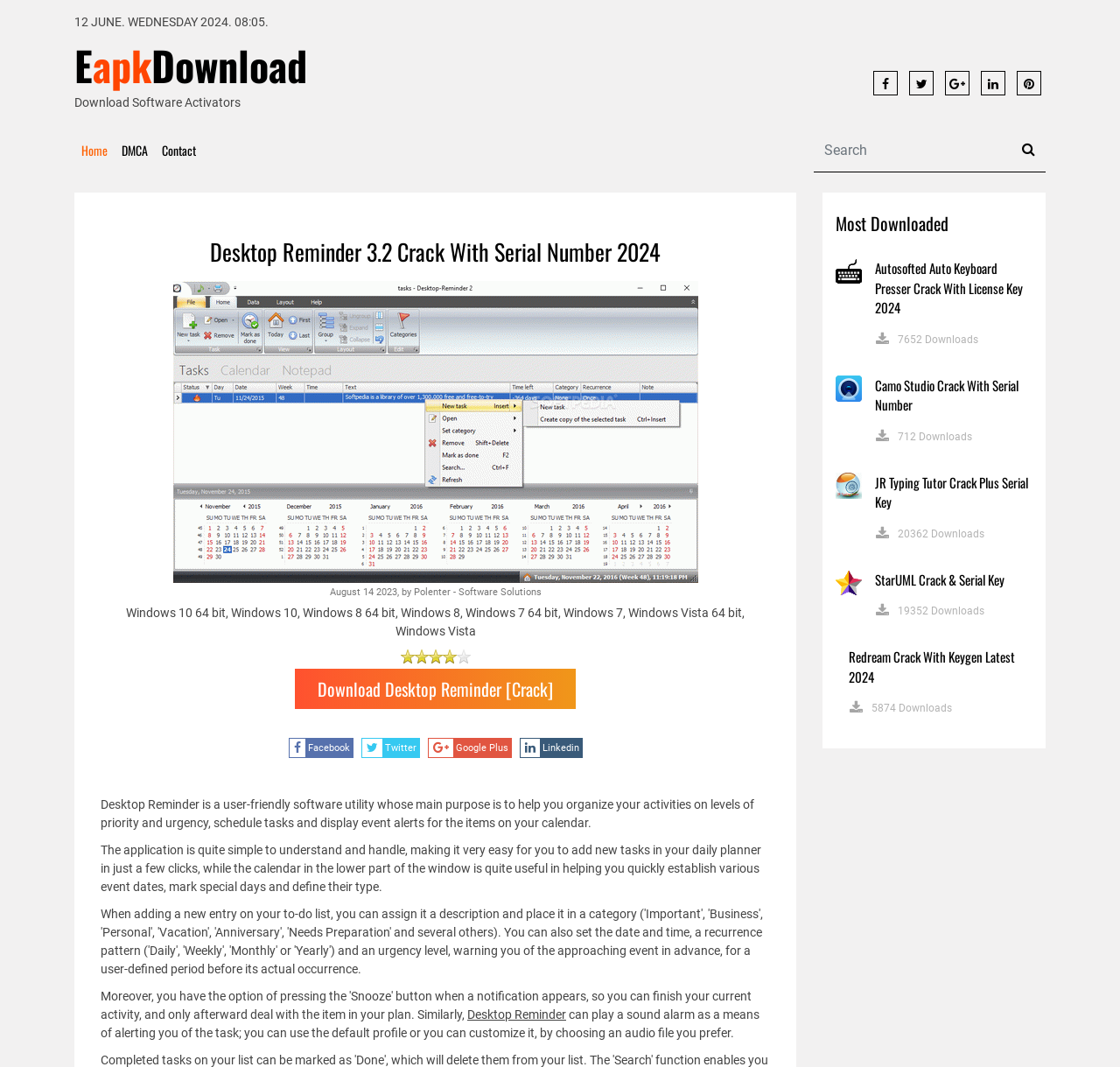Identify the bounding box for the described UI element: "Google Plus".

[0.382, 0.692, 0.457, 0.711]